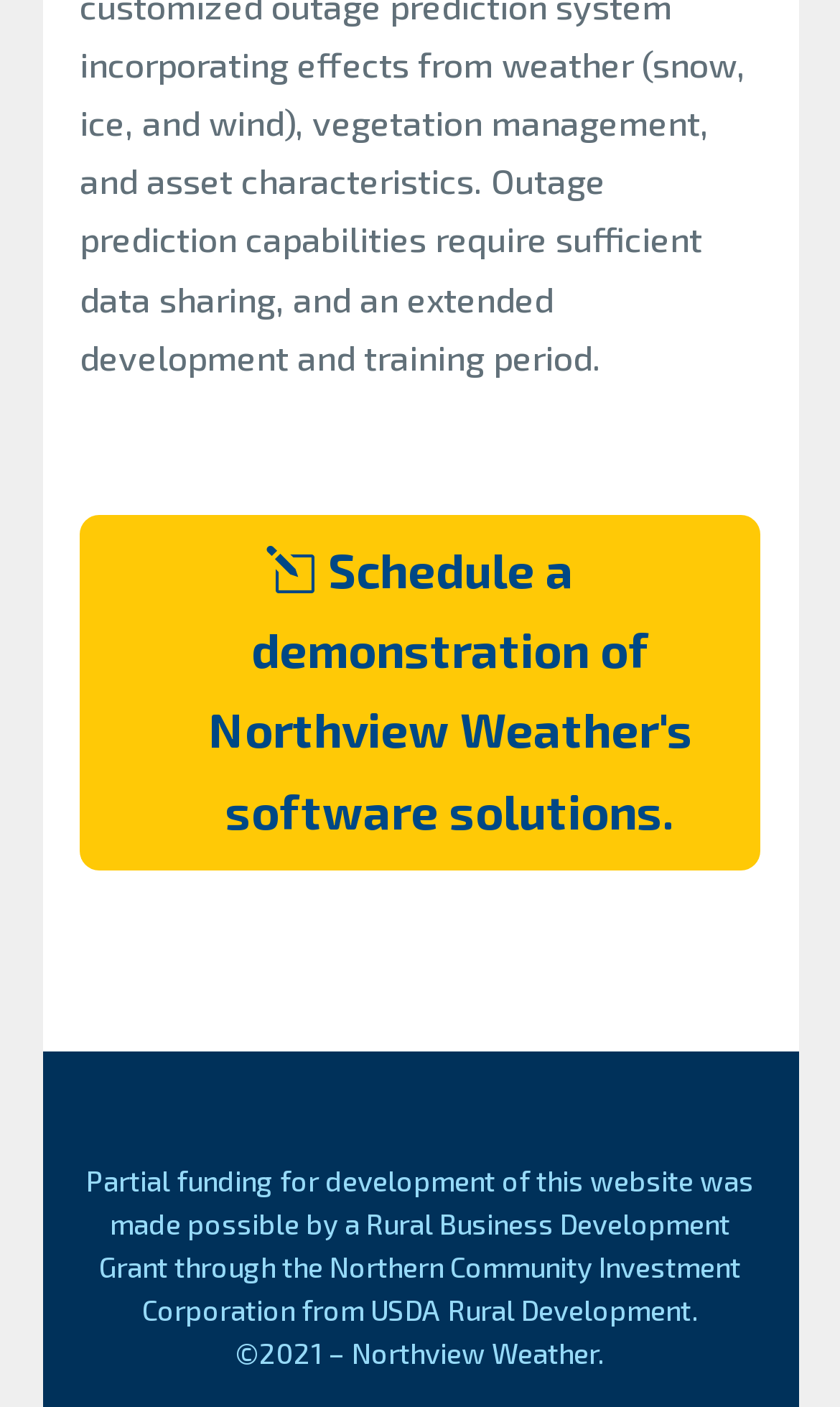What action can be taken from the top section?
From the screenshot, supply a one-word or short-phrase answer.

Schedule a demonstration